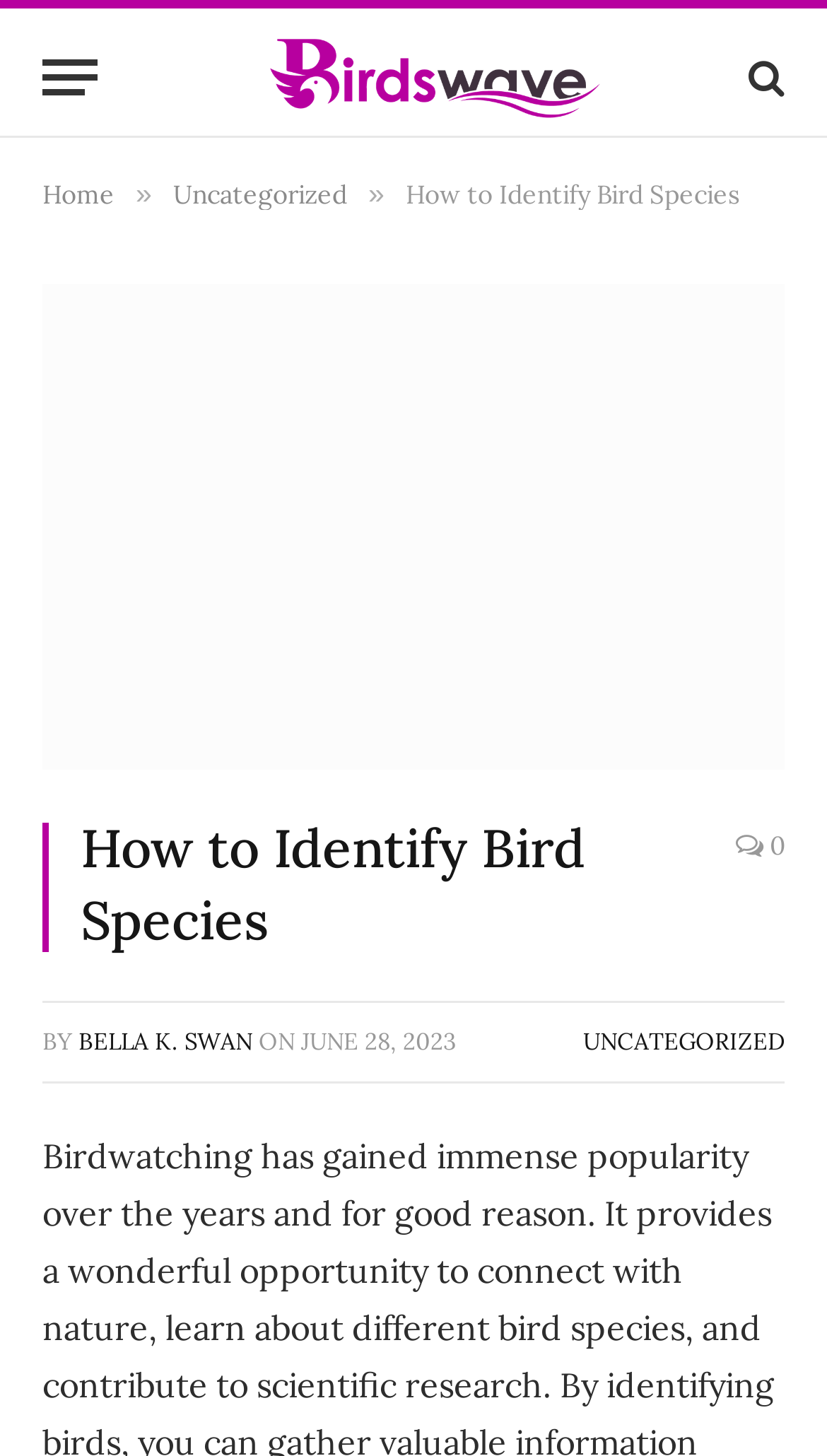Identify the bounding box coordinates of the area you need to click to perform the following instruction: "View the profile of BELLA K. SWAN".

[0.095, 0.705, 0.305, 0.725]